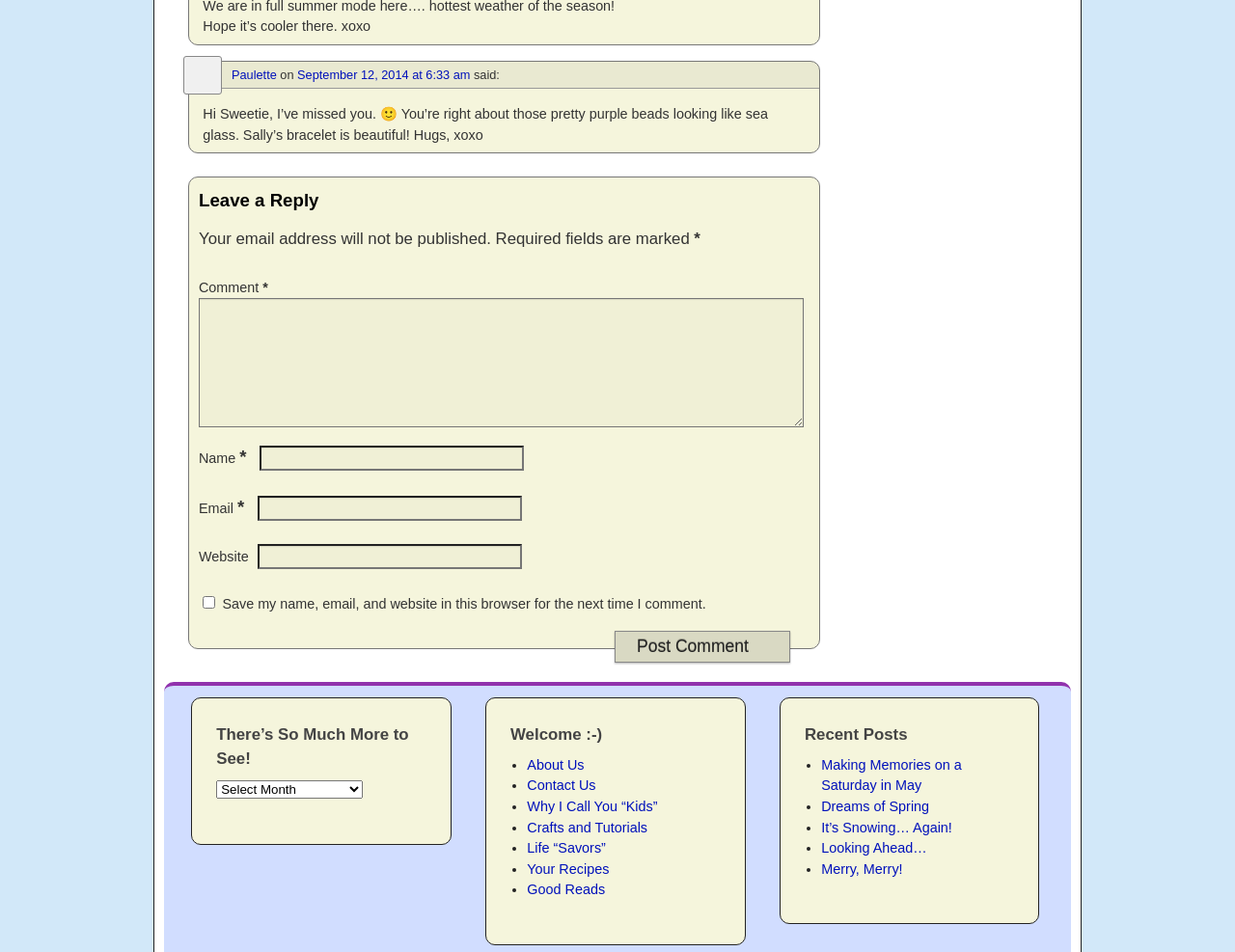Determine the bounding box coordinates of the section I need to click to execute the following instruction: "Leave a comment". Provide the coordinates as four float numbers between 0 and 1, i.e., [left, top, right, bottom].

[0.161, 0.293, 0.213, 0.31]